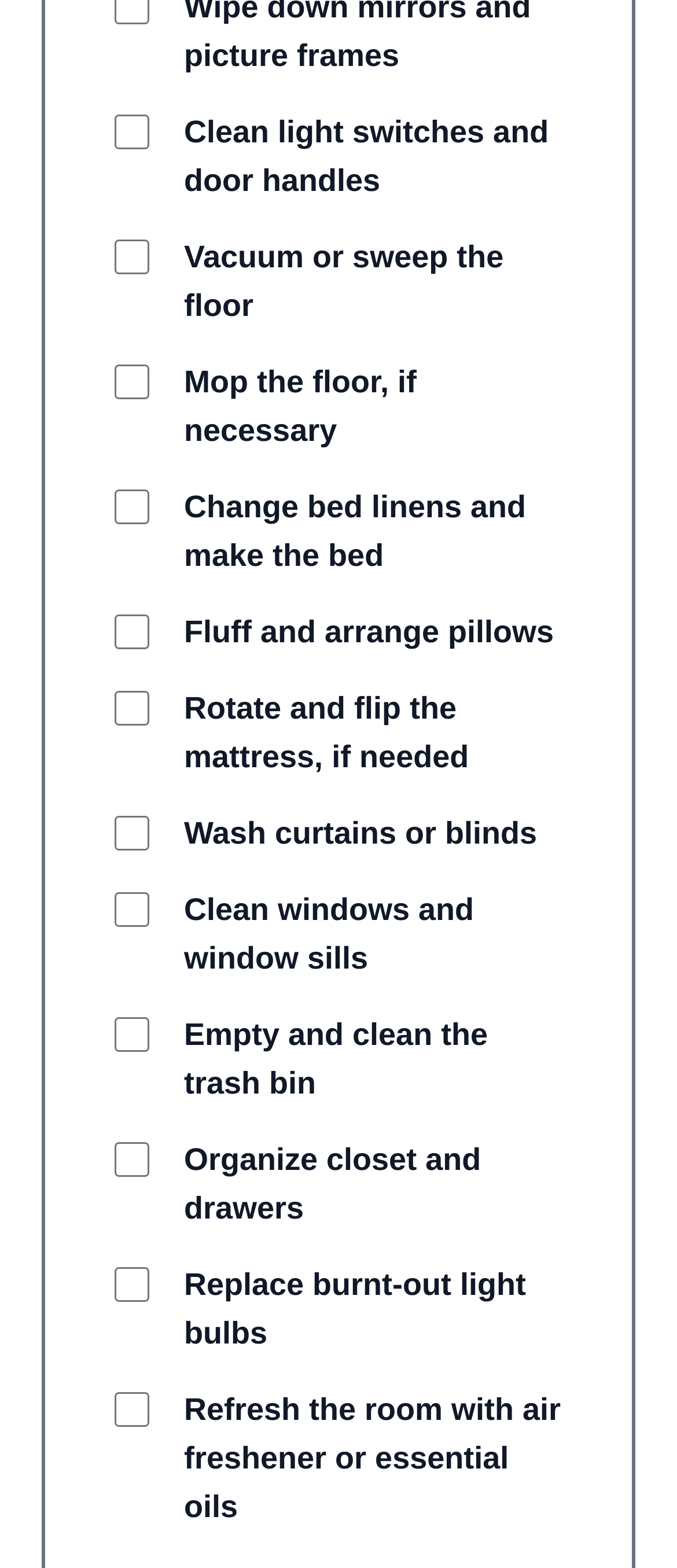Reply to the question with a brief word or phrase: Are all cleaning tasks related to floor cleaning?

No